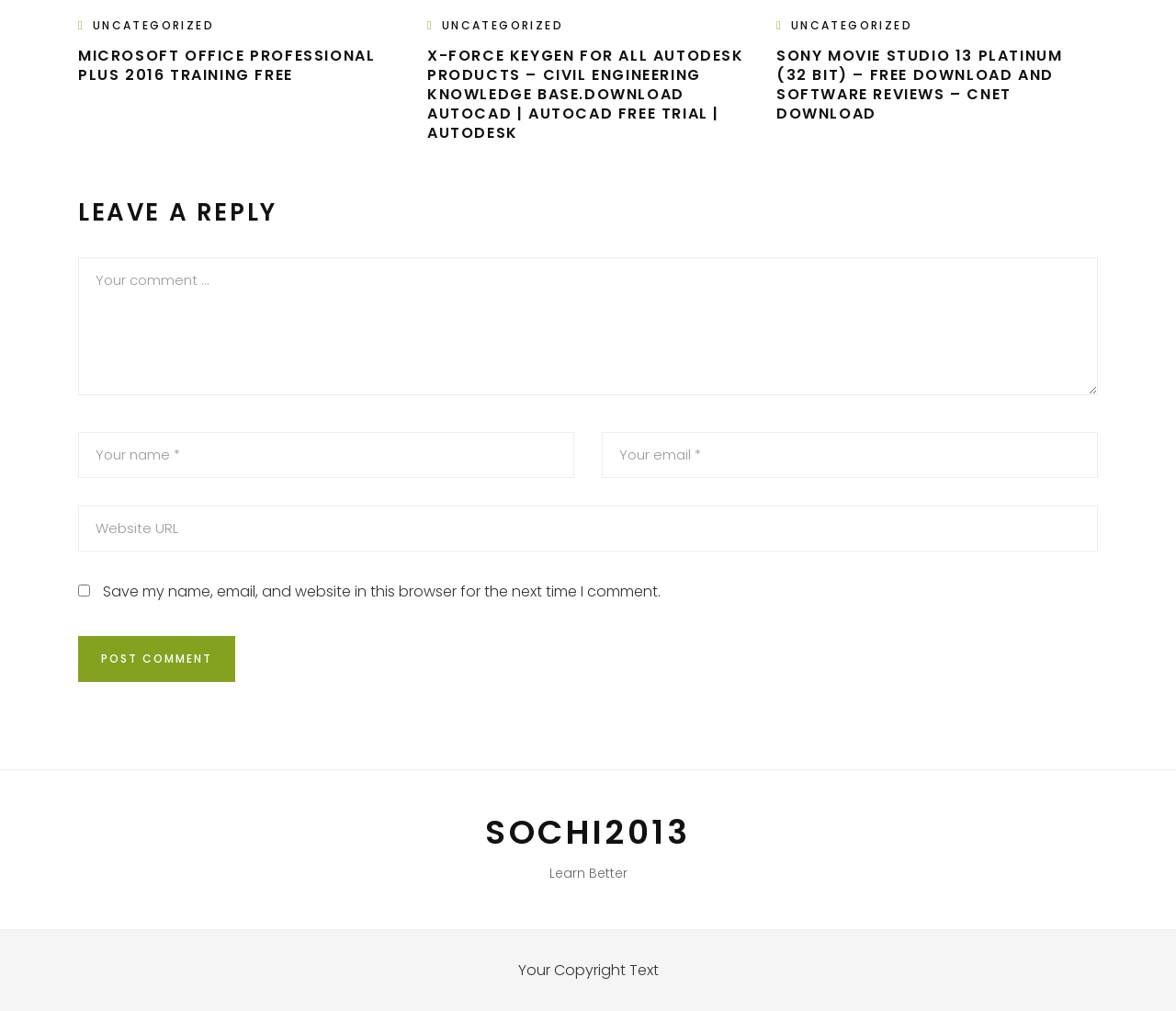Locate the bounding box coordinates of the element you need to click to accomplish the task described by this instruction: "Post a comment".

[0.066, 0.629, 0.2, 0.674]